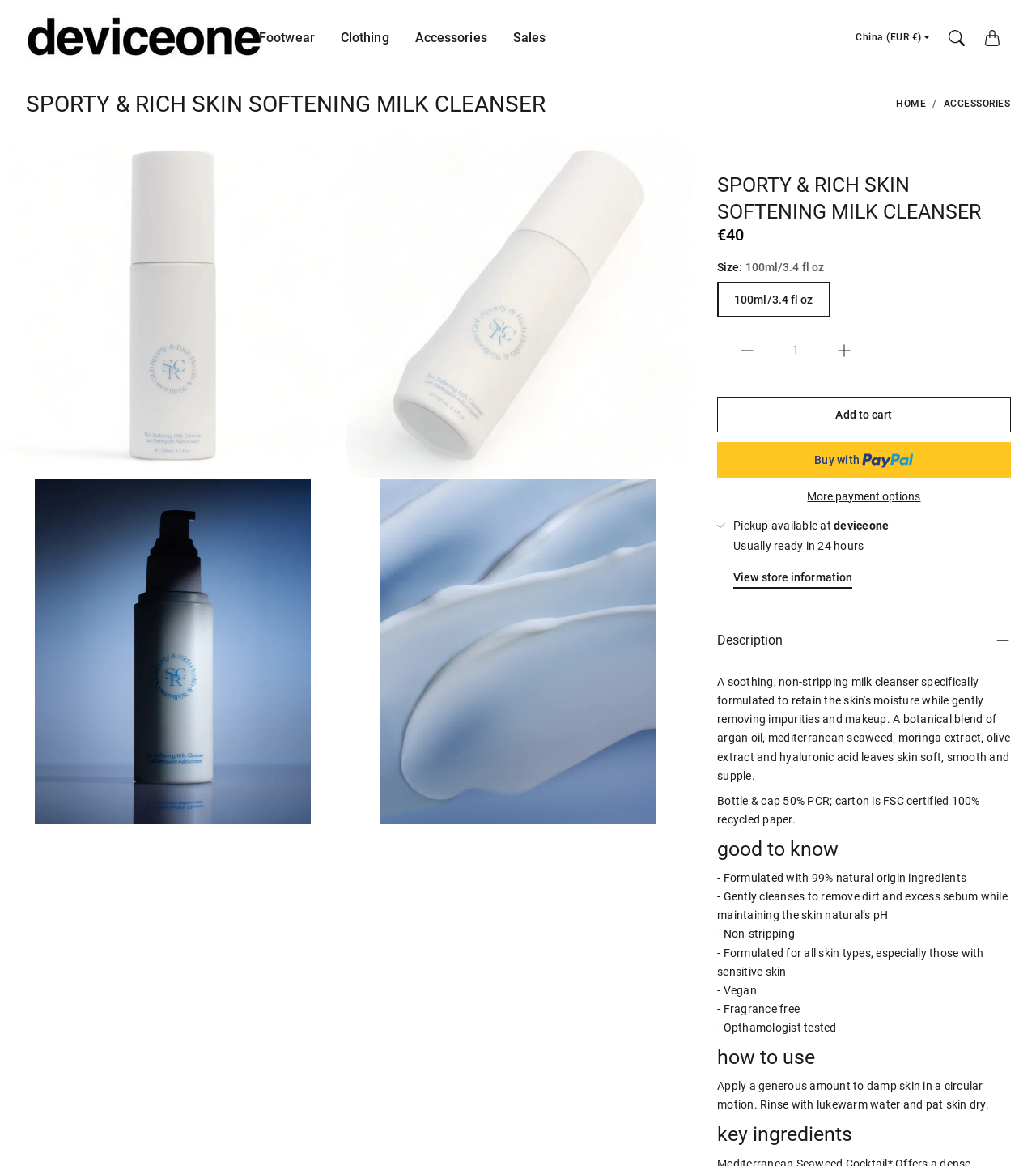Reply to the question below using a single word or brief phrase:
What is the price of the product?

€40